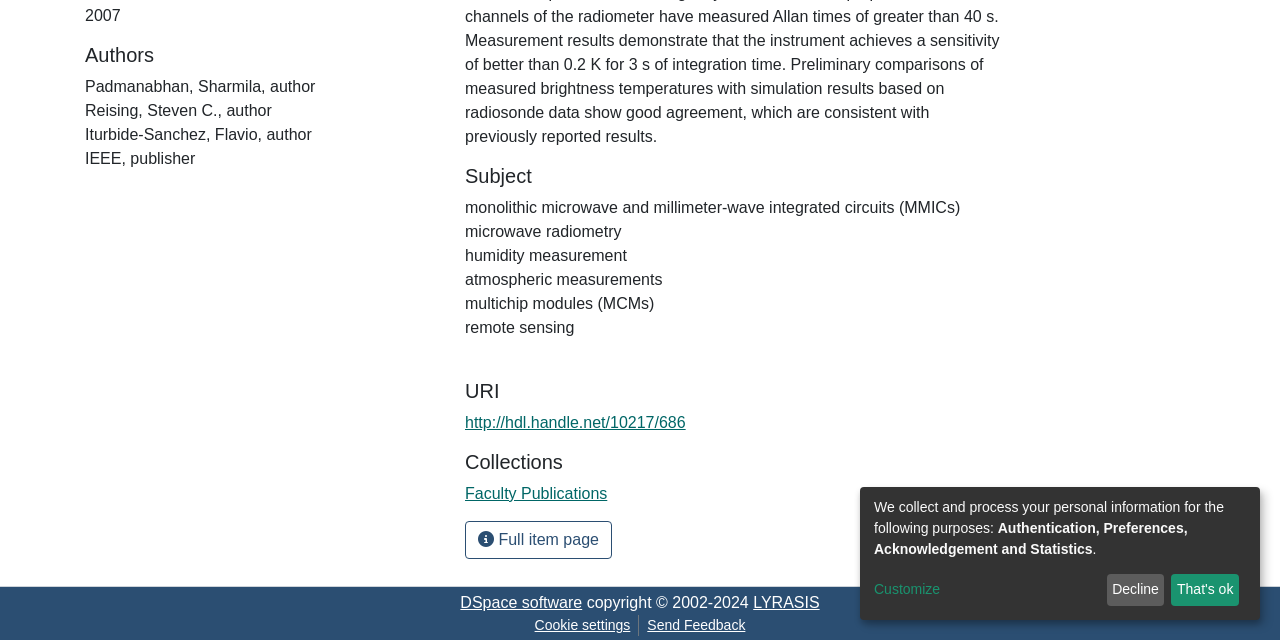Determine the bounding box coordinates of the UI element that matches the following description: "Terms and Conditions". The coordinates should be four float numbers between 0 and 1 in the format [left, top, right, bottom].

None